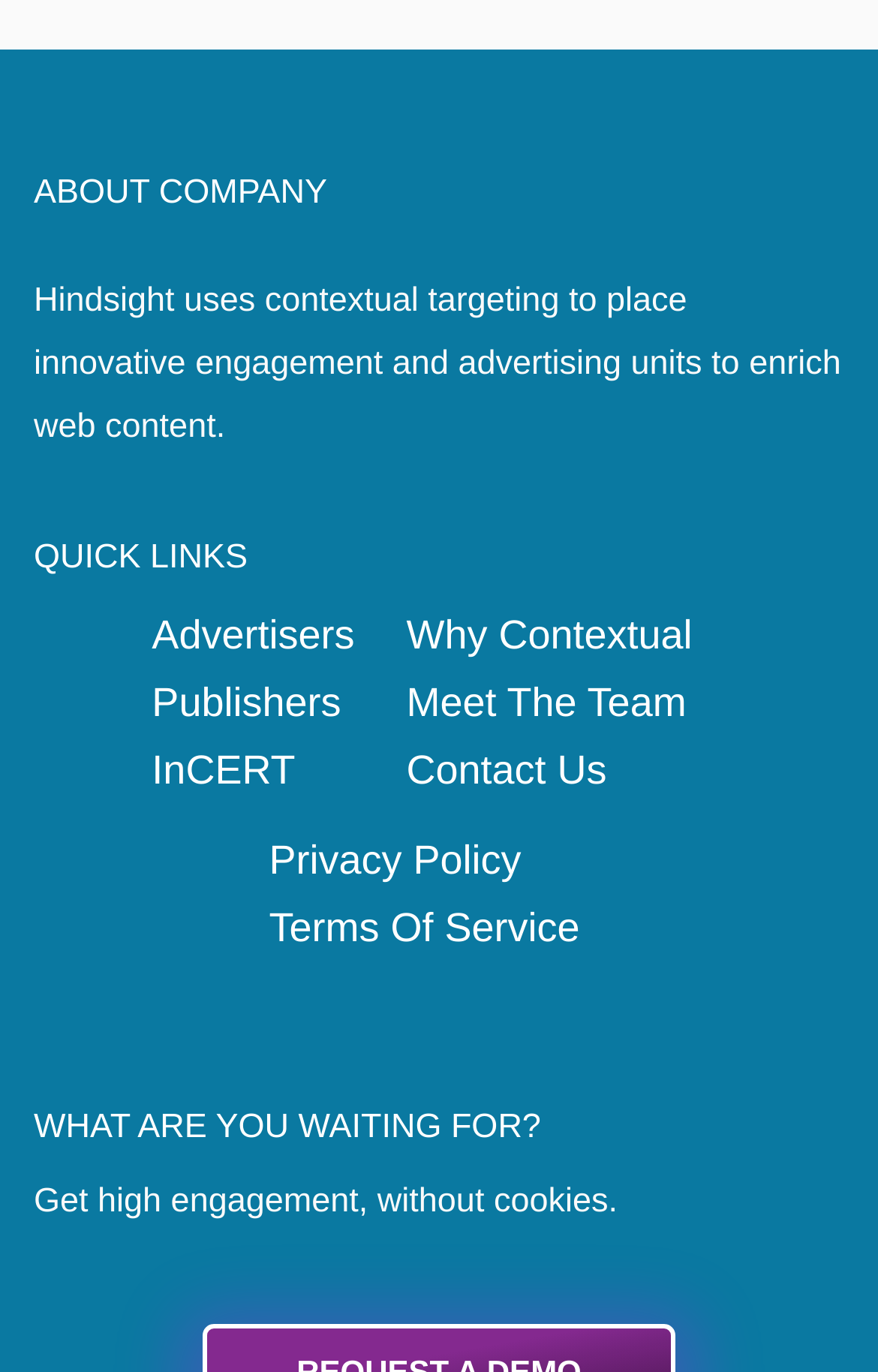What is the benefit of using Hindsight?
Please give a detailed answer to the question using the information shown in the image.

The static text 'Get high engagement, without cookies.' suggests that using Hindsight can provide high engagement without the need for cookies, which is a benefit for users.